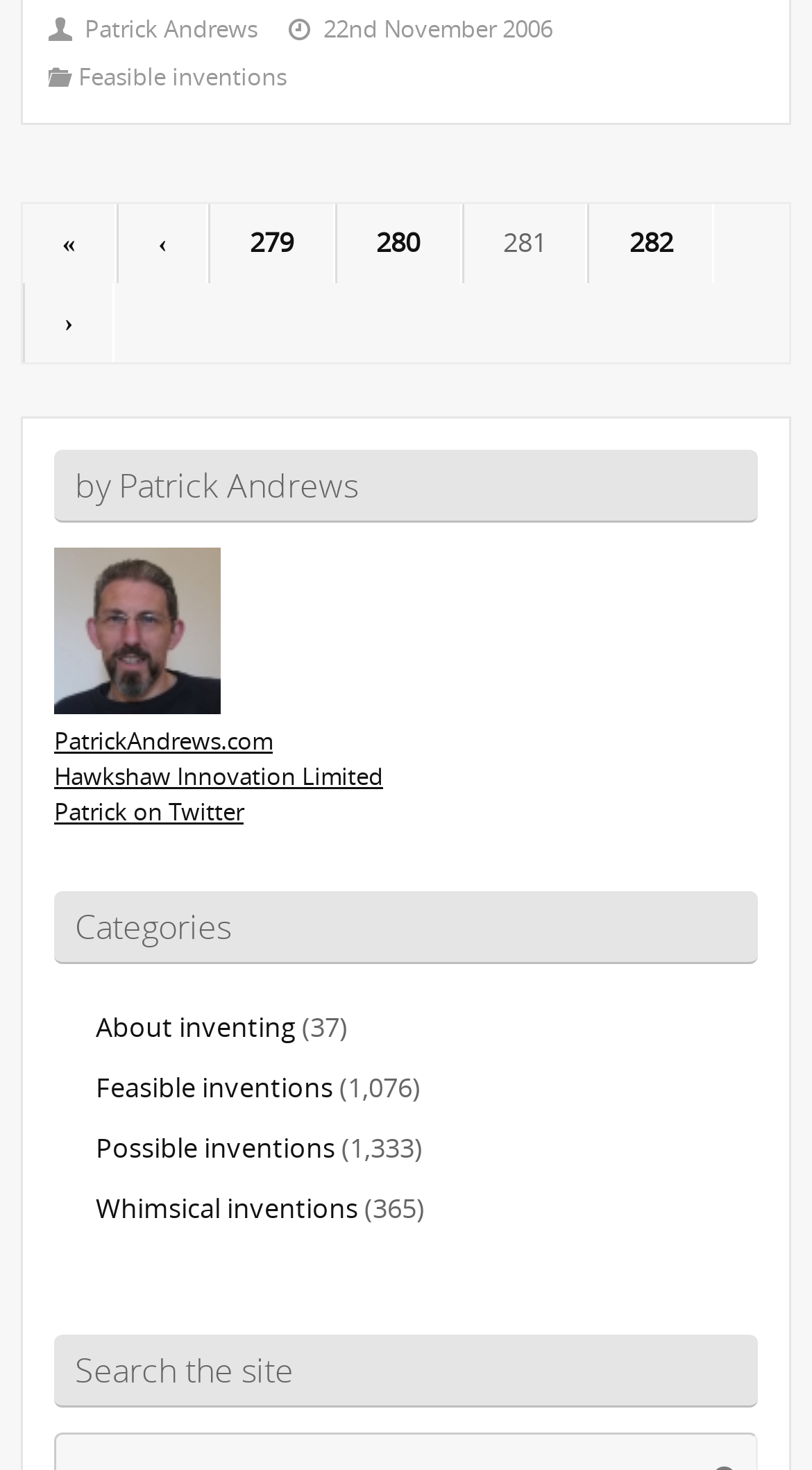Based on the image, please elaborate on the answer to the following question:
Who is the author of the article?

The author of the article is mentioned at the top of the webpage, where it says 'by Patrick Andrews'.